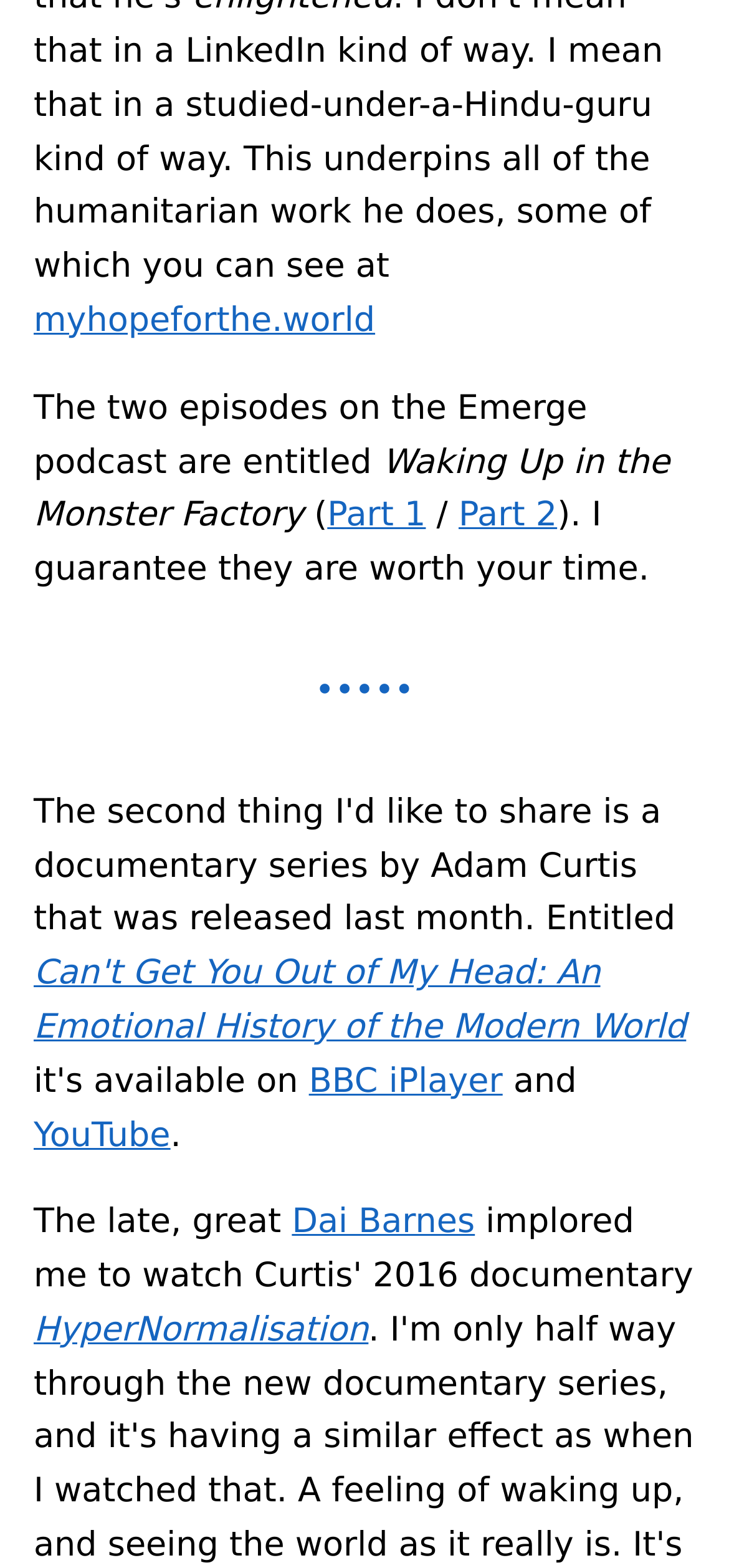Using the element description: "YouTube", determine the bounding box coordinates. The coordinates should be in the format [left, top, right, bottom], with values between 0 and 1.

[0.046, 0.711, 0.234, 0.736]